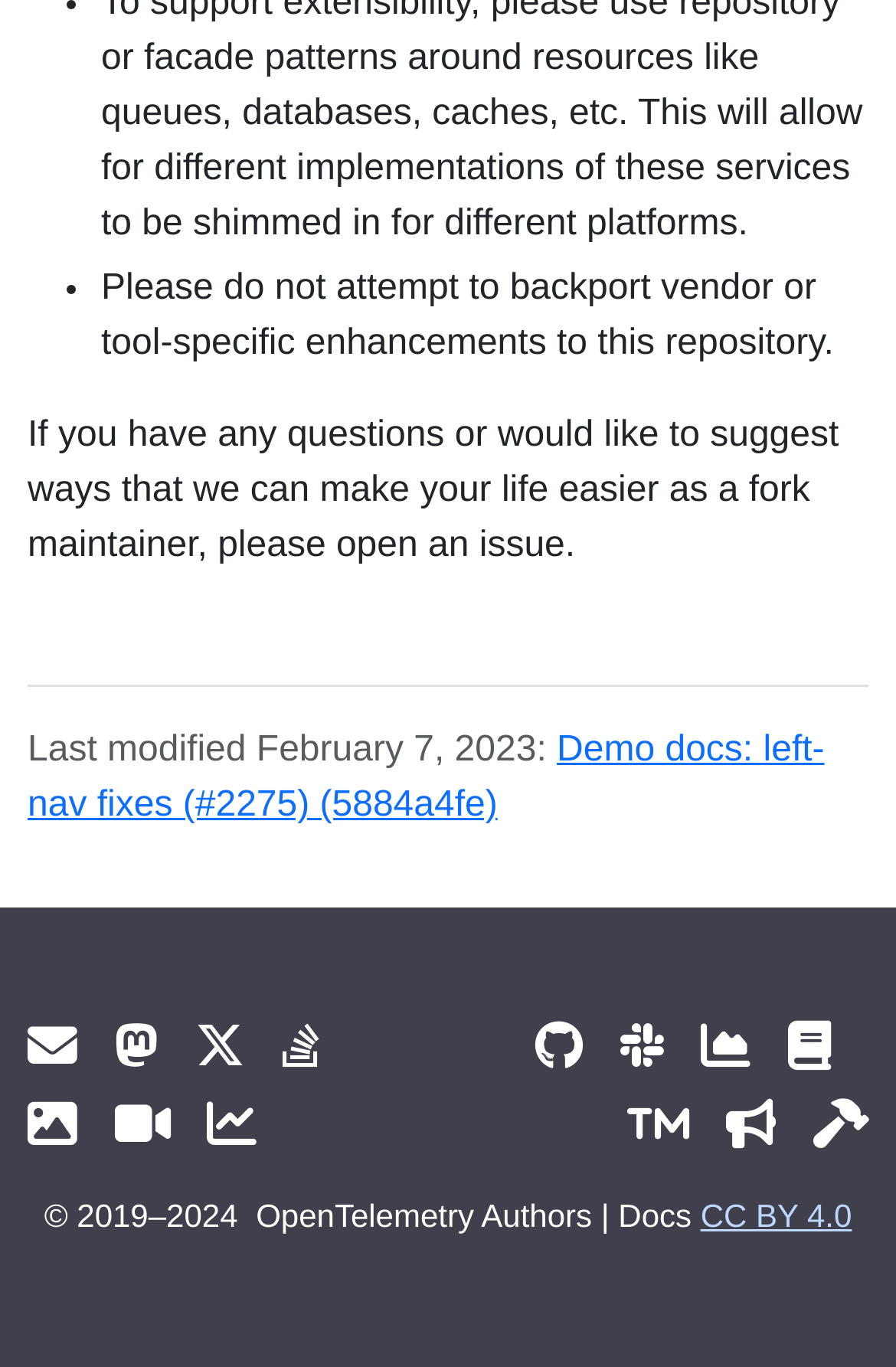Provide the bounding box coordinates of the HTML element described by the text: "aria-label="GitHub"".

[0.597, 0.745, 0.651, 0.787]